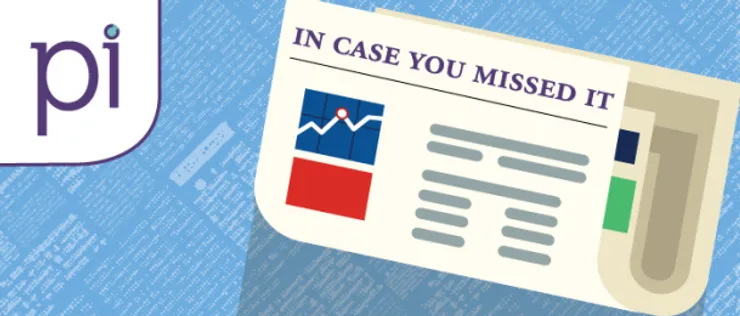Outline with detail what the image portrays.

The image features a stylized depiction of a newspaper with the title "In Case You Missed It" prominently displayed at the top in an elegant font. The newspaper illustration is designed with a colorful infographic-style segment that includes a blue graphic with a line chart symbolizing statistical data and a red box, suggesting important highlighted information. The background features a subtle texture that resembles scattered text, adding to the overall newspaper theme. This visual serves as a thematic header for a collection of articles related to psychology, health, and social justice, inviting readers to explore key insights and discussions.